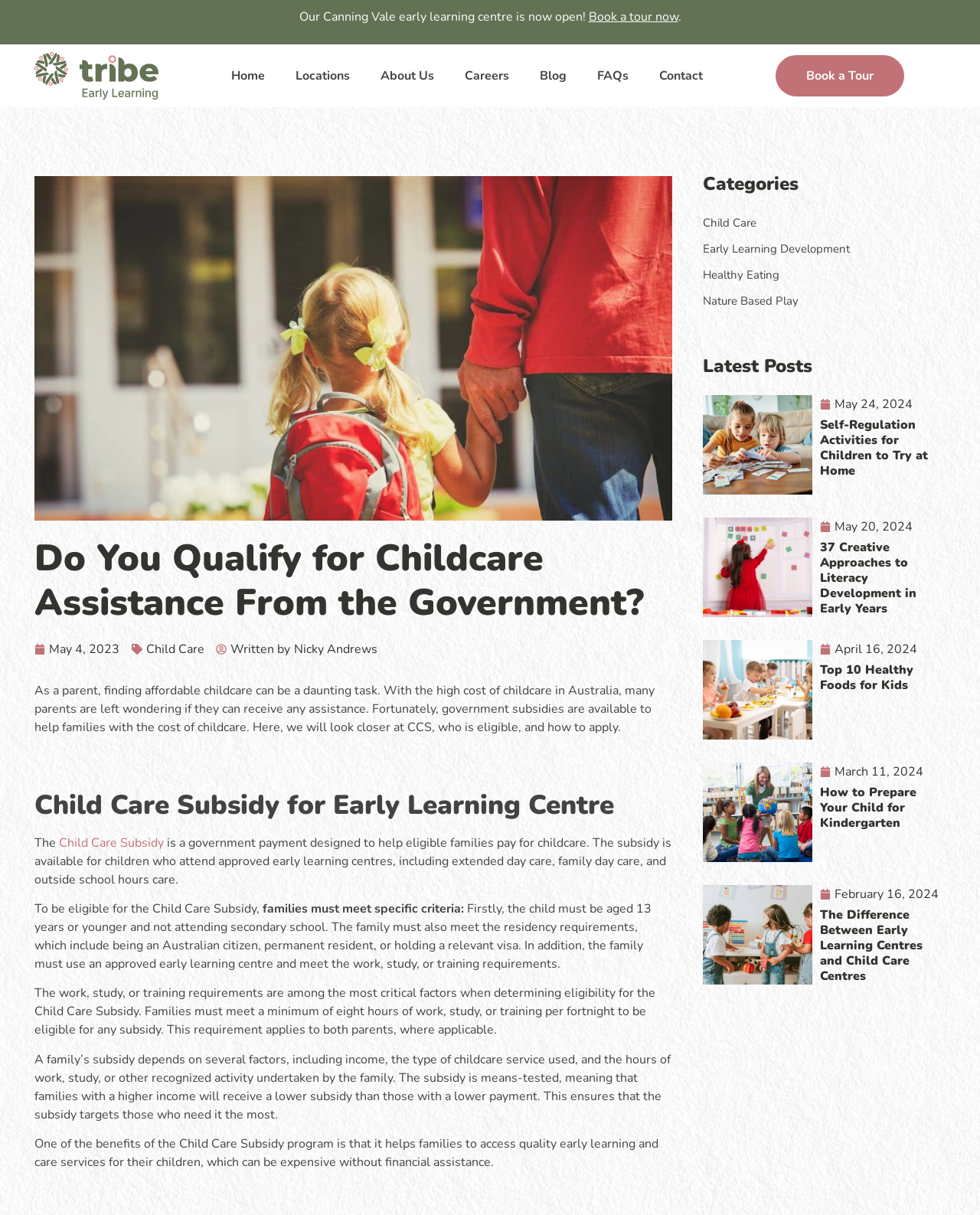Locate the bounding box coordinates of the element I should click to achieve the following instruction: "Check the latest post about Self-Regulation Activities for Children to Try at Home".

[0.836, 0.344, 0.965, 0.394]